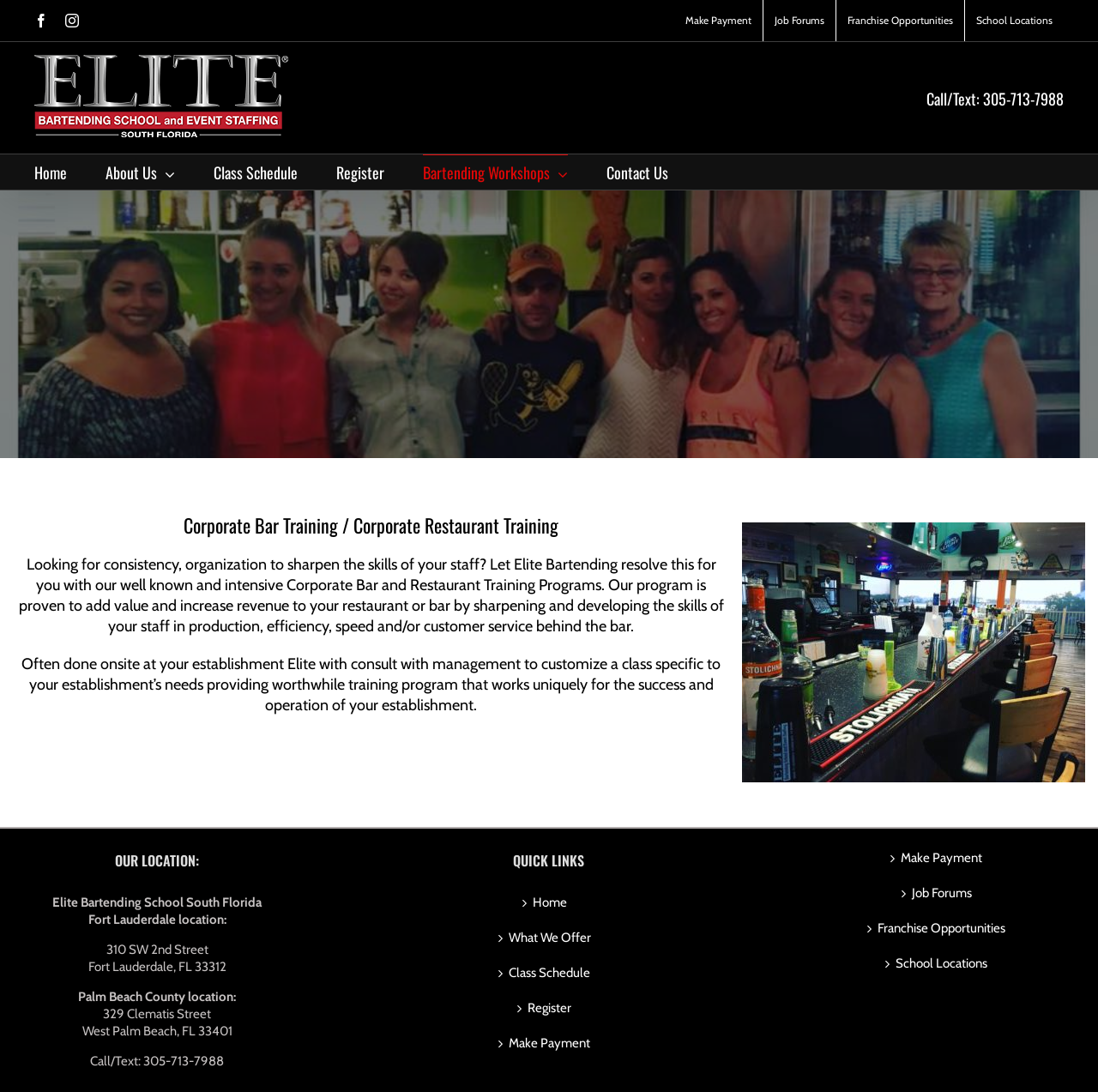Locate the UI element that matches the description What We Offer in the webpage screenshot. Return the bounding box coordinates in the format (top-left x, top-left y, bottom-right x, bottom-right y), with values ranging from 0 to 1.

[0.409, 0.851, 0.592, 0.867]